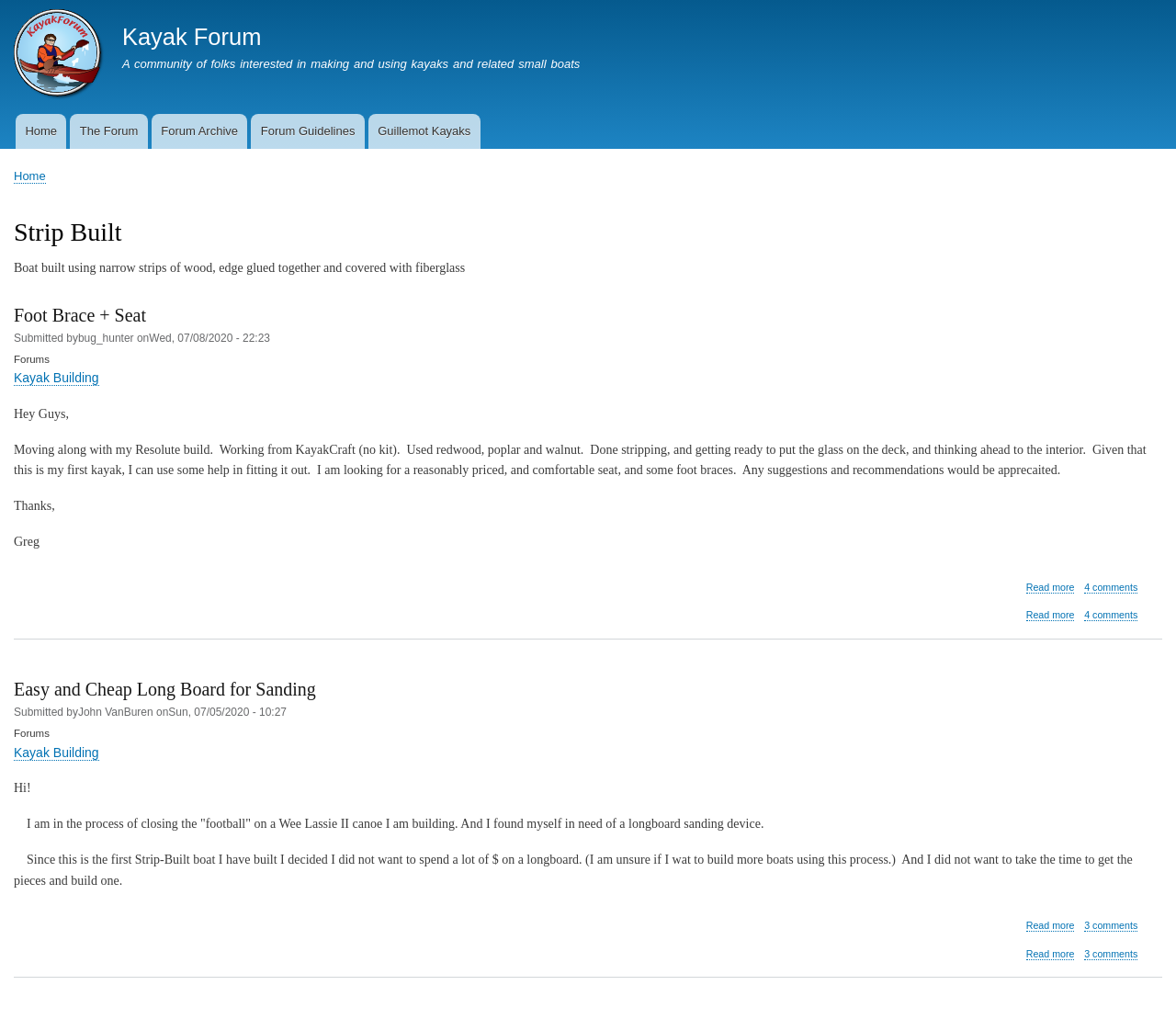Respond to the following question with a brief word or phrase:
What is the name of the person who submitted the post 'Foot Brace + Seat'?

bug_hunter